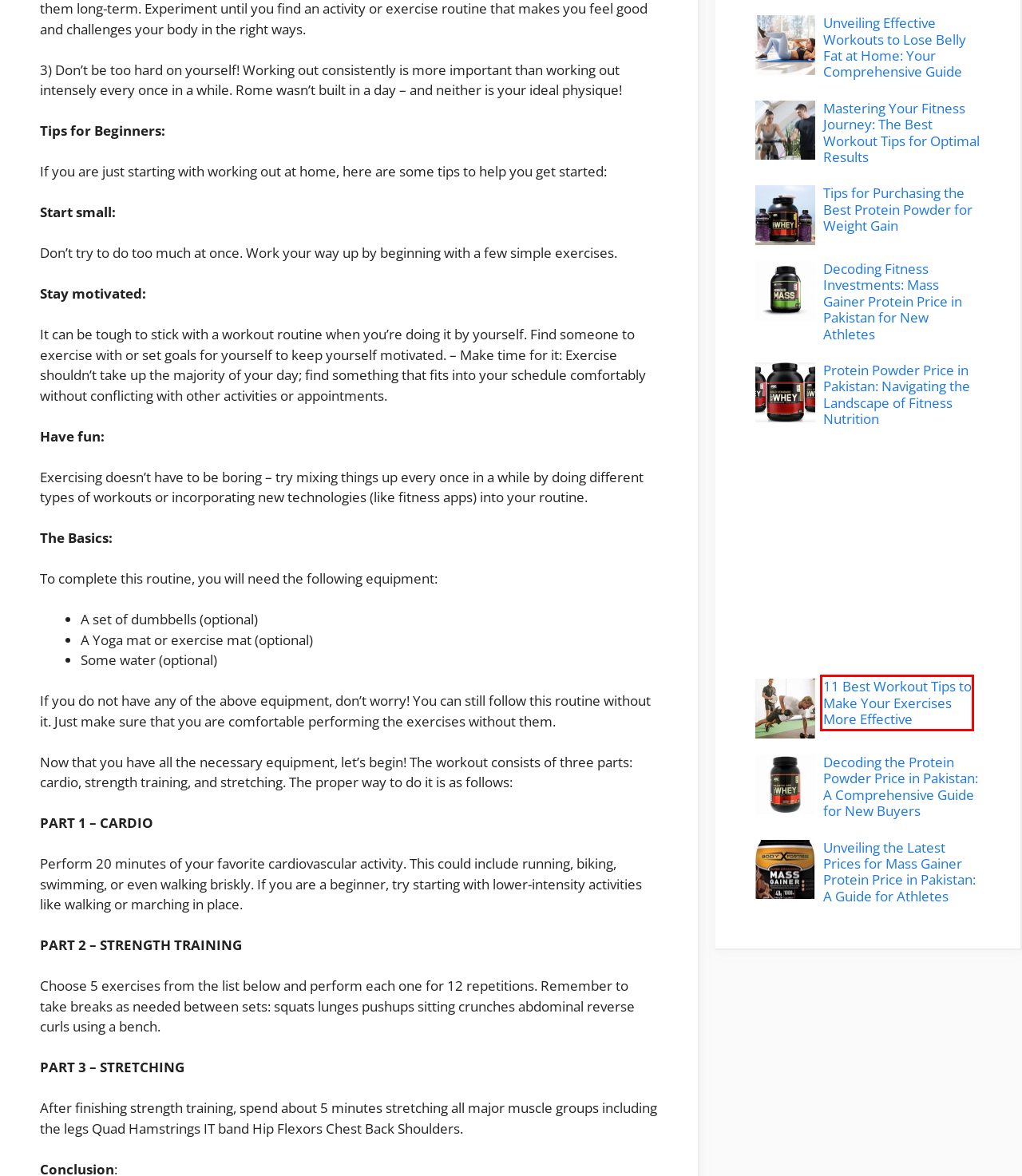Look at the screenshot of a webpage where a red rectangle bounding box is present. Choose the webpage description that best describes the new webpage after clicking the element inside the red bounding box. Here are the candidates:
A. Decoding the Protein Powder Price in Pakistan: A Comprehensive Guide for New Buyers - thefitmuscles
B. Decoding Fitness Investments: Mass Gainer Protein Price in Pakistan for New Athletes - thefitmuscles
C. Protein Powder Price in Pakistan: Navigating the Landscape of Fitness Nutrition - thefitmuscles
D. Effective Weight Loss Strategies: Achieve Your Goals Naturally - thefitmuscles
E. FAMOUS ATHLETES OF PAKISTAN - thefitmuscles
F. Tips for Purchasing the Best Protein Powder for Weight Gain - thefitmuscles
G. Mastering Your Fitness Journey: The Best Workout Tips for Optimal Results - thefitmuscles
H. 11 Best Workout Tips to Make Your Exercises More Effective - thefitmuscles

H